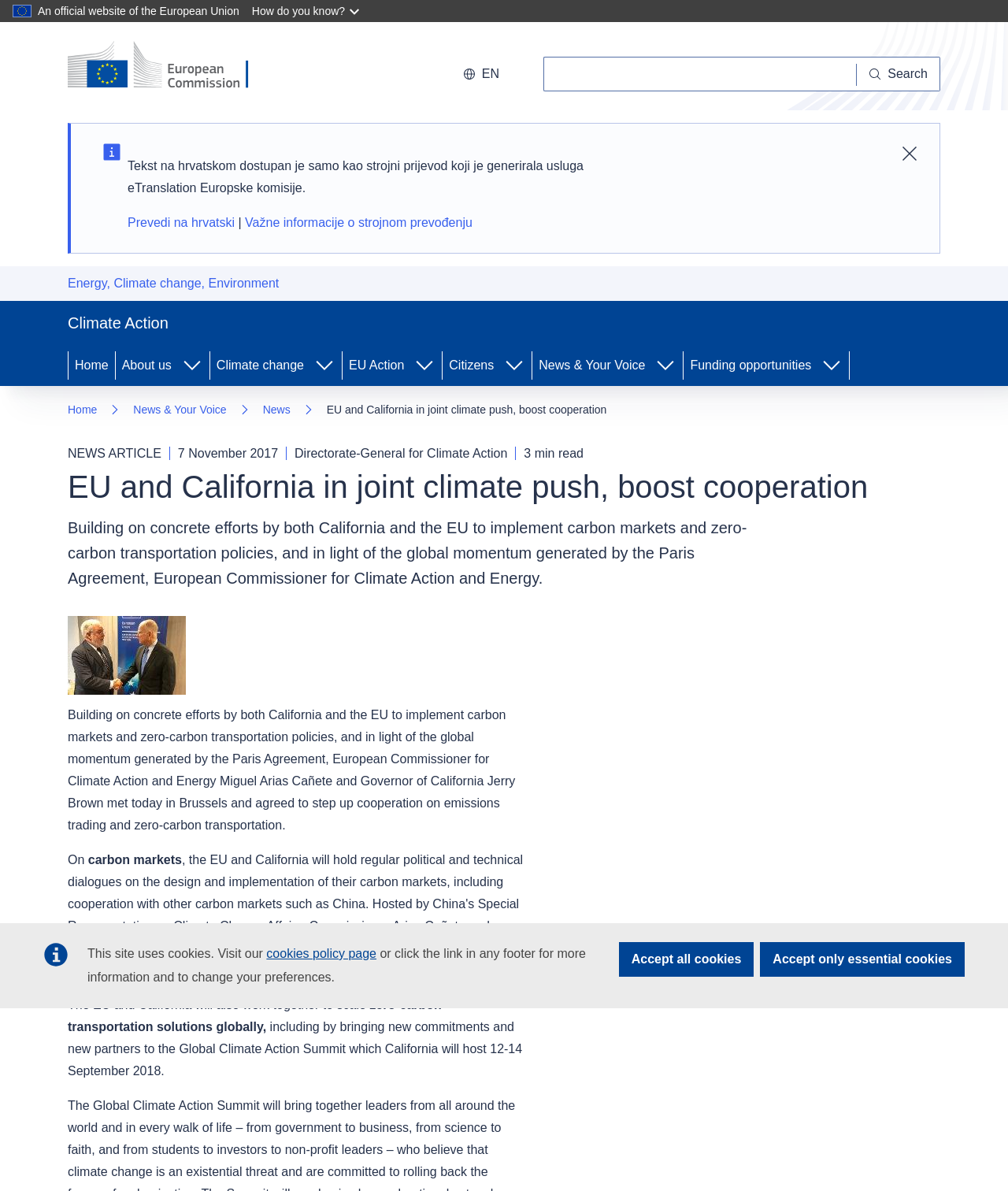Find the bounding box coordinates for the area that must be clicked to perform this action: "Read news about EU and California in joint climate push".

[0.067, 0.393, 0.933, 0.425]